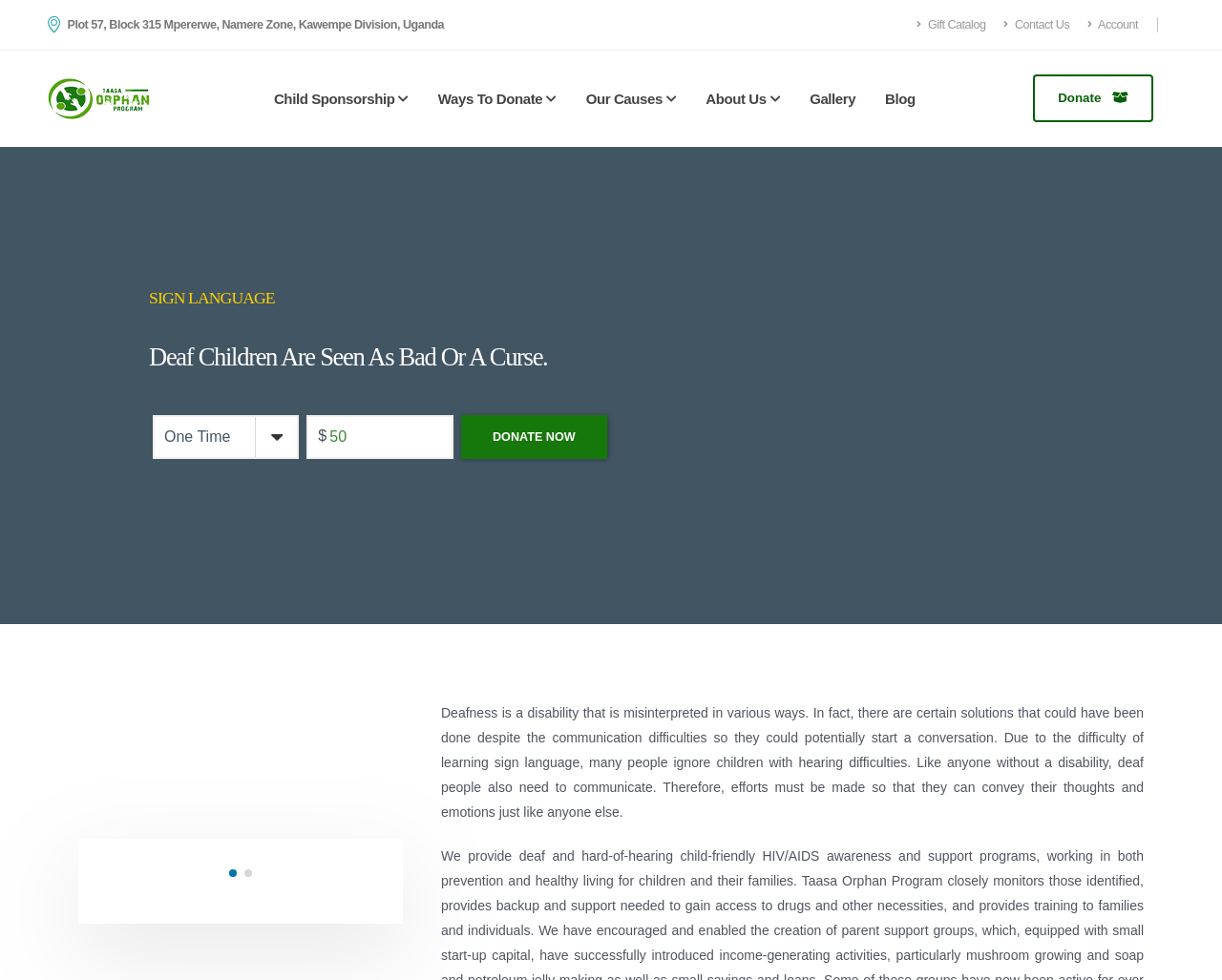Produce an elaborate caption capturing the essence of the webpage.

The webpage is about the Taasa Orphan Program, specifically focused on child orphans. At the top, there is a title "Taasa Orphan Program | Be Someone's Miracle" and an address "Plot 57, Block 315 Mpererwe, Namere Zone, Kawempe Division, Uganda" located near the top left corner.

On the top right corner, there are three links: "Gift Catalog", "Contact Us", and "Account", each with a small icon. Below these links, there is a logo "Porto" with an image, situated near the top left corner.

The main navigation menu is located in the middle of the page, with six links: "Child Sponsorship", "Ways To Donate", "Our Causes", "About Us", "Gallery", and "Blog". These links are arranged horizontally, with a small icon next to each link.

On the right side of the page, there is a prominent "Donate" button with a small icon, accompanied by a heading "SIGN LANGUAGE" and a subheading "Deaf Children Are Seen As Bad Or A Curse." Below this, there is a donation form with a combobox, a text input field, and a "Donate Now" button.

The page also features a paragraph of text that discusses the misinterpretation of deafness and the importance of communication for deaf people. This text is located near the bottom of the page, spanning almost the entire width.

Additionally, there are three small buttons at the bottom of the page, likely social media links.